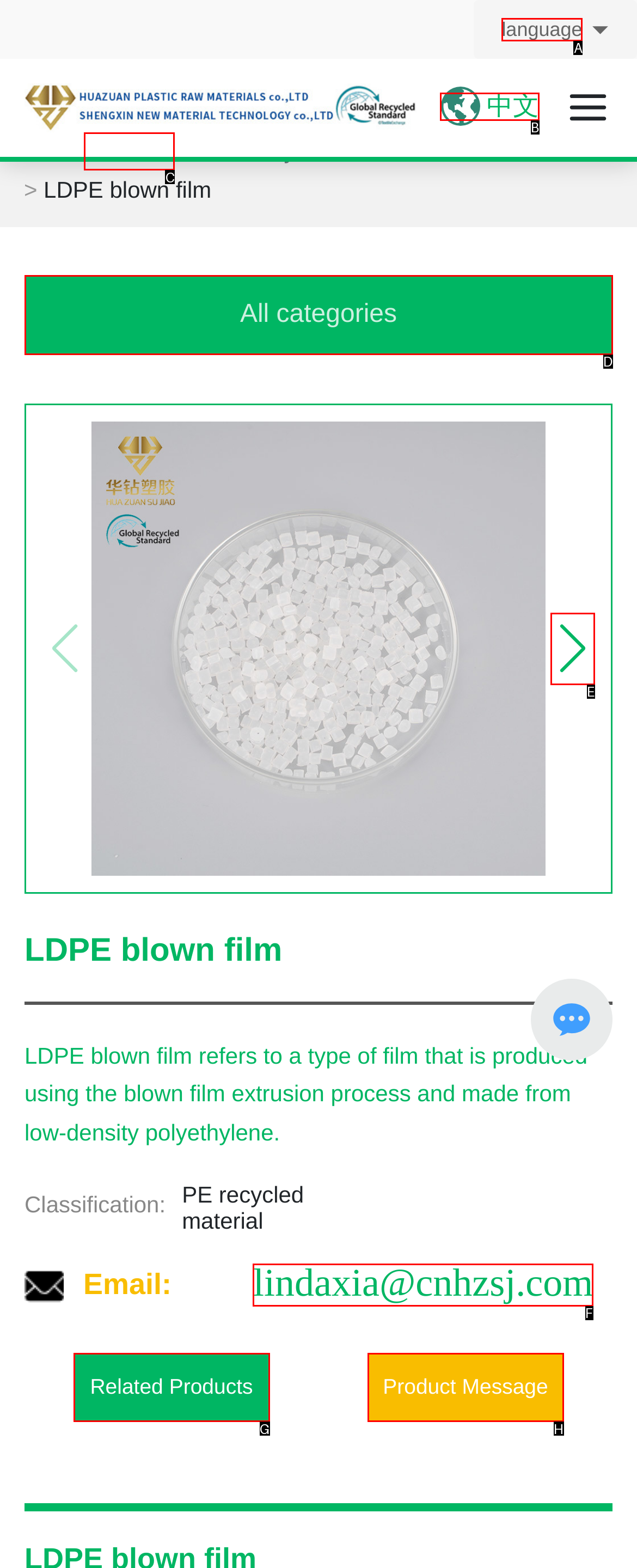Select the appropriate letter to fulfill the given instruction: Contact via email
Provide the letter of the correct option directly.

F